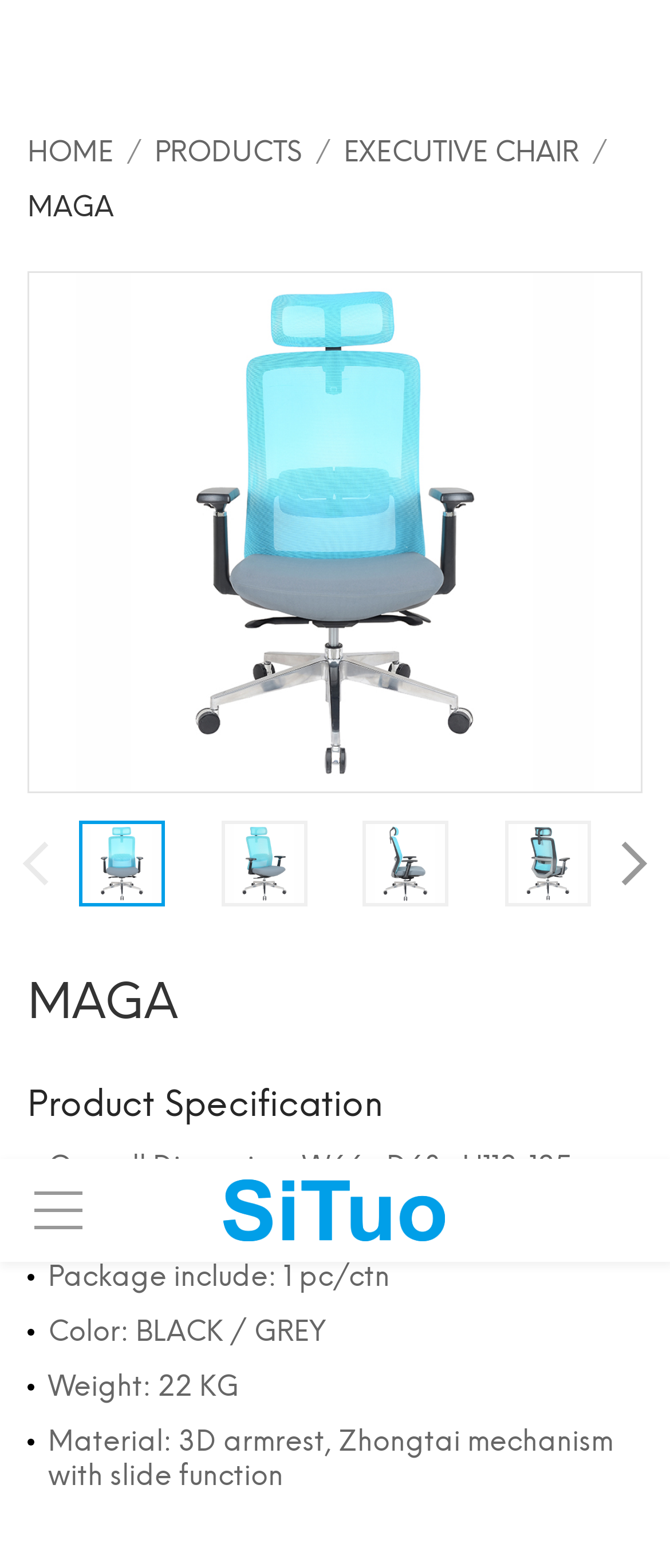What is the color of the MAGA EXECUTIVE CHAIR?
Please answer the question as detailed as possible based on the image.

I found the answer by reading the text 'Color: BLACK / GREY' which is one of the specifications listed on the webpage, describing the available colors of the chair.